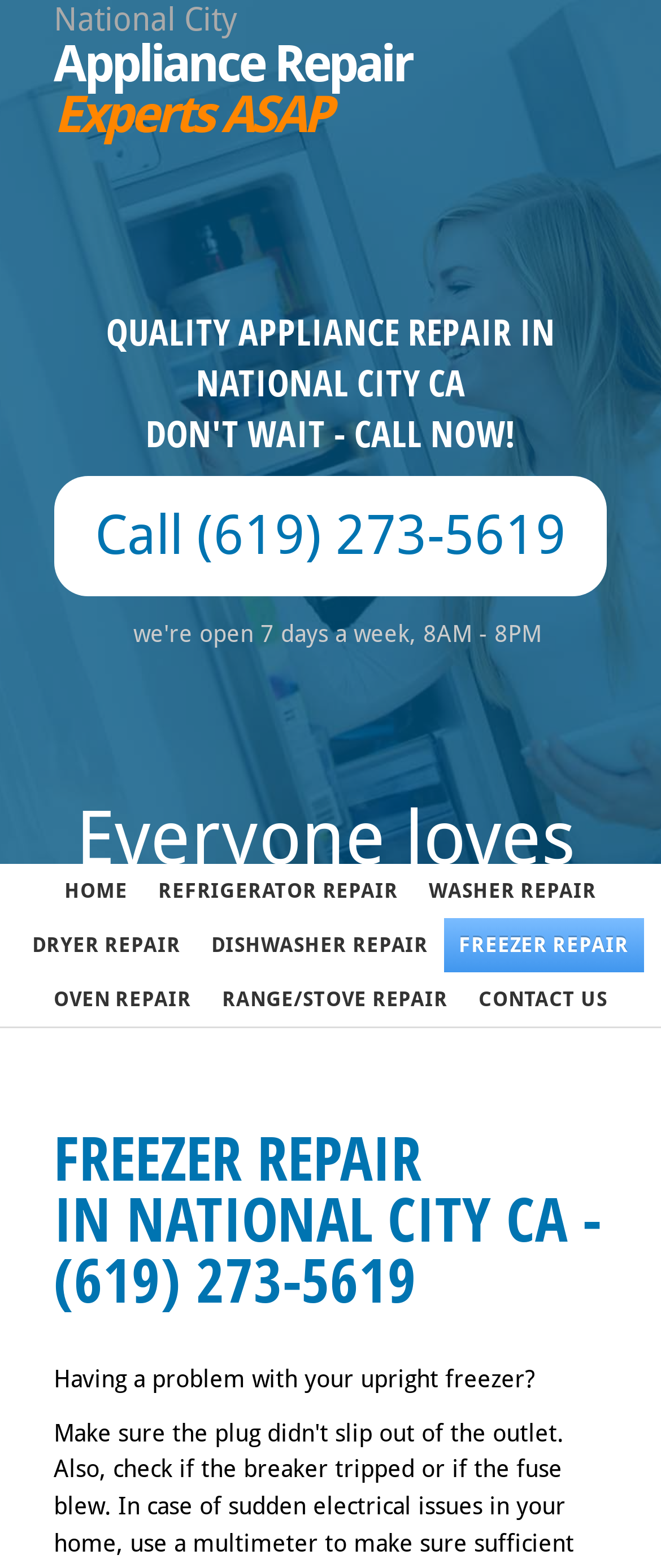Determine the bounding box coordinates of the clickable region to follow the instruction: "Navigate to FREEZER REPAIR".

[0.671, 0.586, 0.974, 0.62]